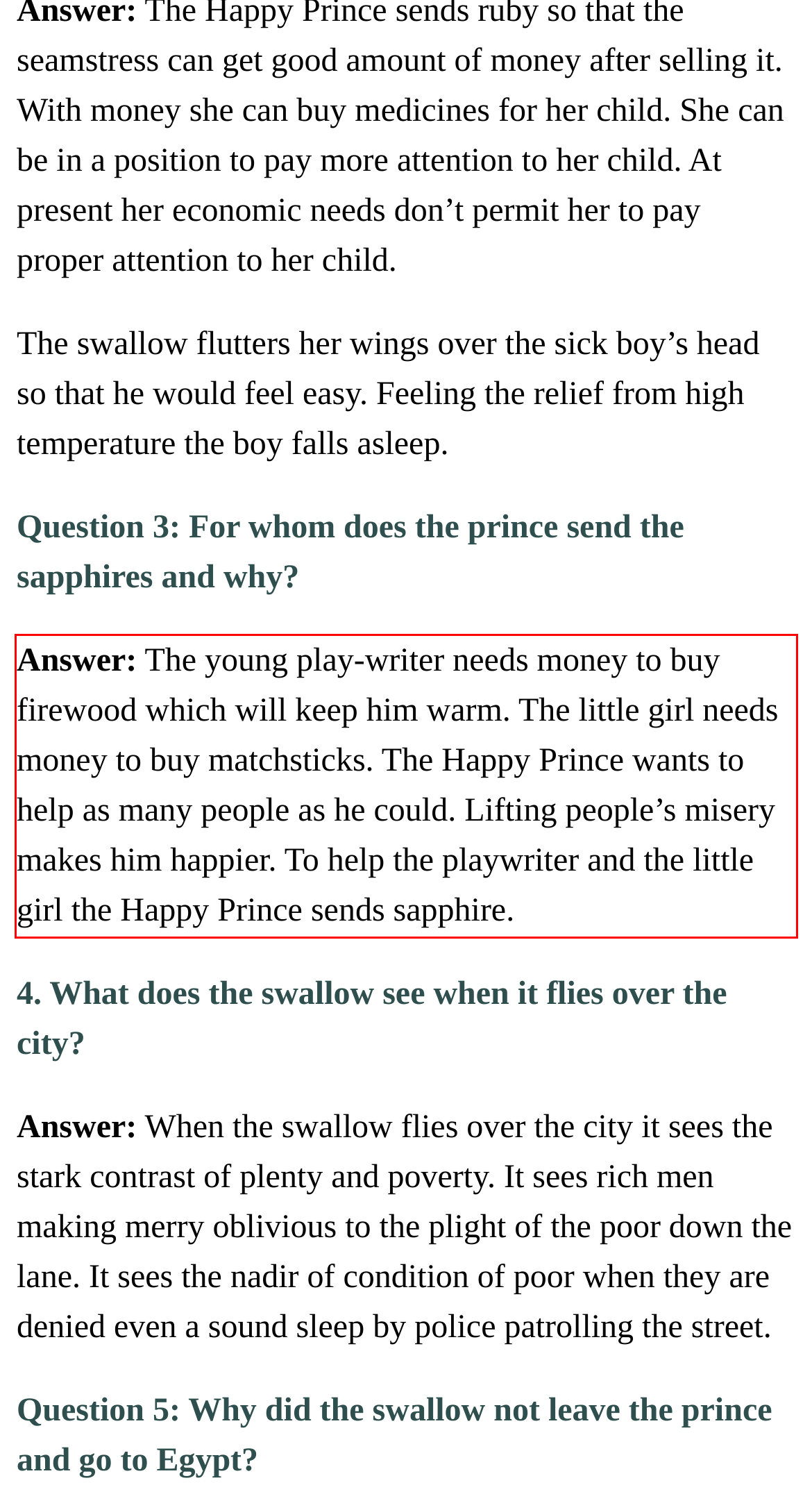You have a webpage screenshot with a red rectangle surrounding a UI element. Extract the text content from within this red bounding box.

Answer: The young play-writer needs money to buy firewood which will keep him warm. The little girl needs money to buy matchsticks. The Happy Prince wants to help as many people as he could. Lifting people’s misery makes him happier. To help the playwriter and the little girl the Happy Prince sends sapphire.